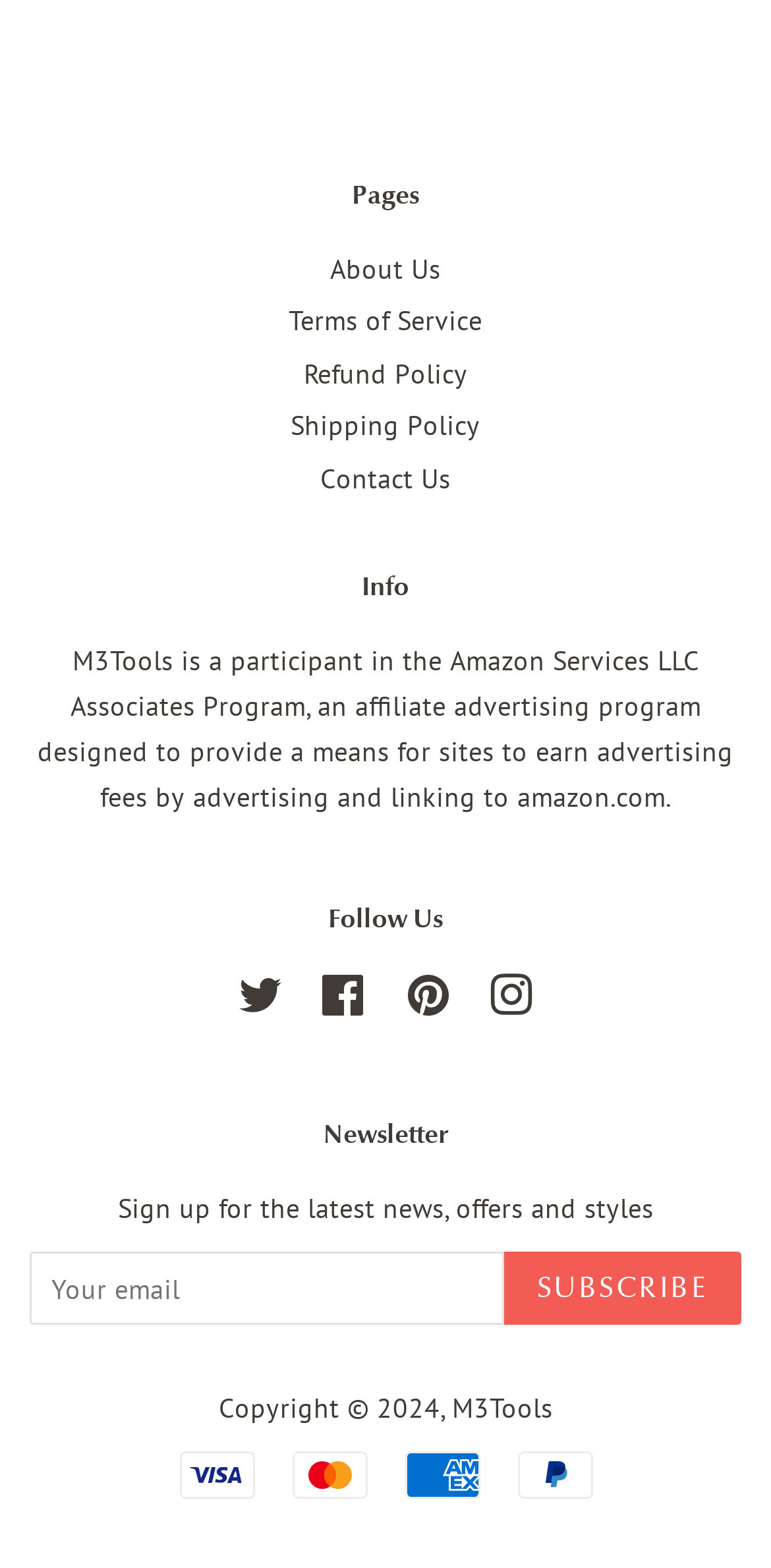Identify the bounding box coordinates of the region that should be clicked to execute the following instruction: "Contact Us".

None